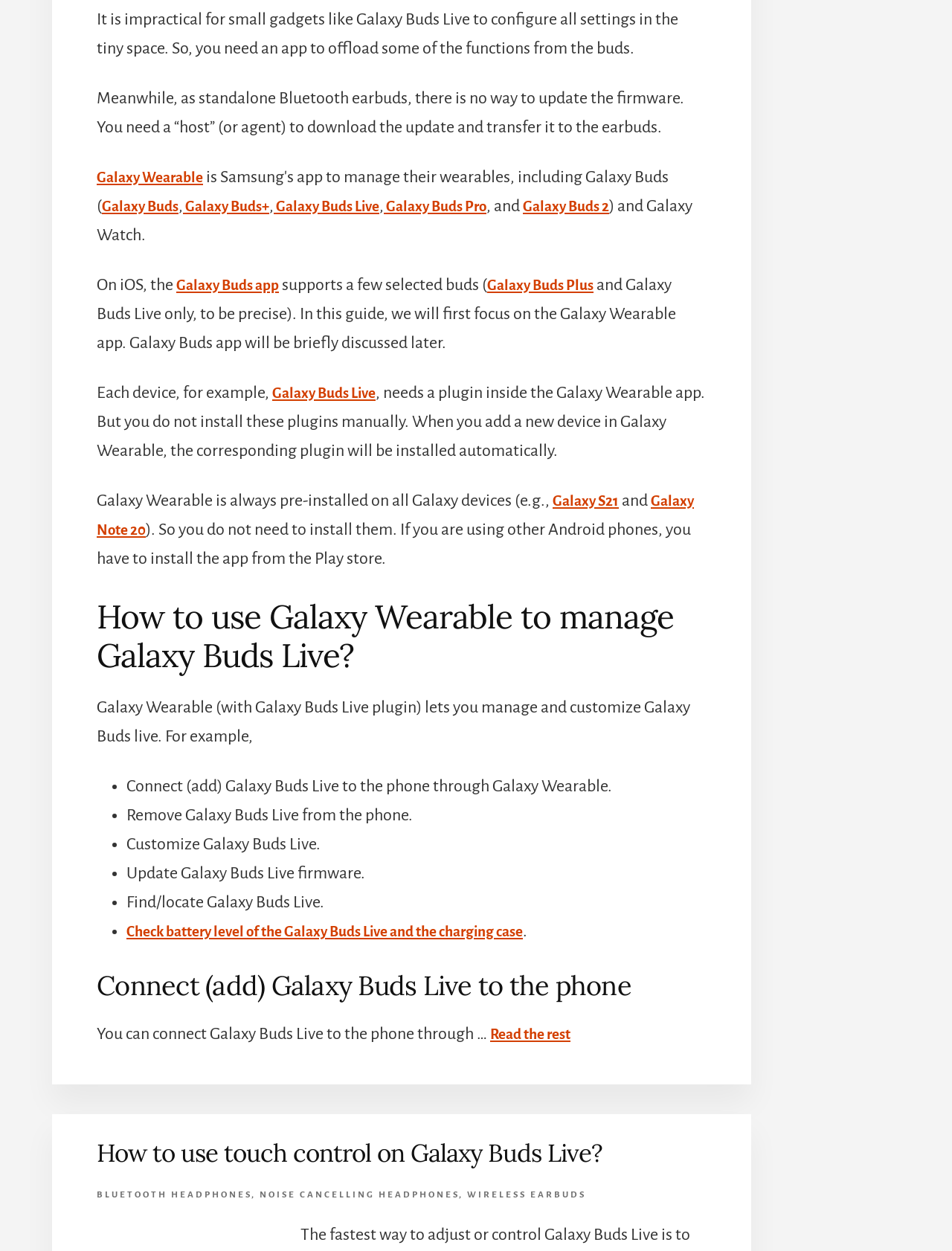Locate the bounding box coordinates of the UI element described by: "wireless earbuds". The bounding box coordinates should consist of four float numbers between 0 and 1, i.e., [left, top, right, bottom].

[0.491, 0.951, 0.616, 0.959]